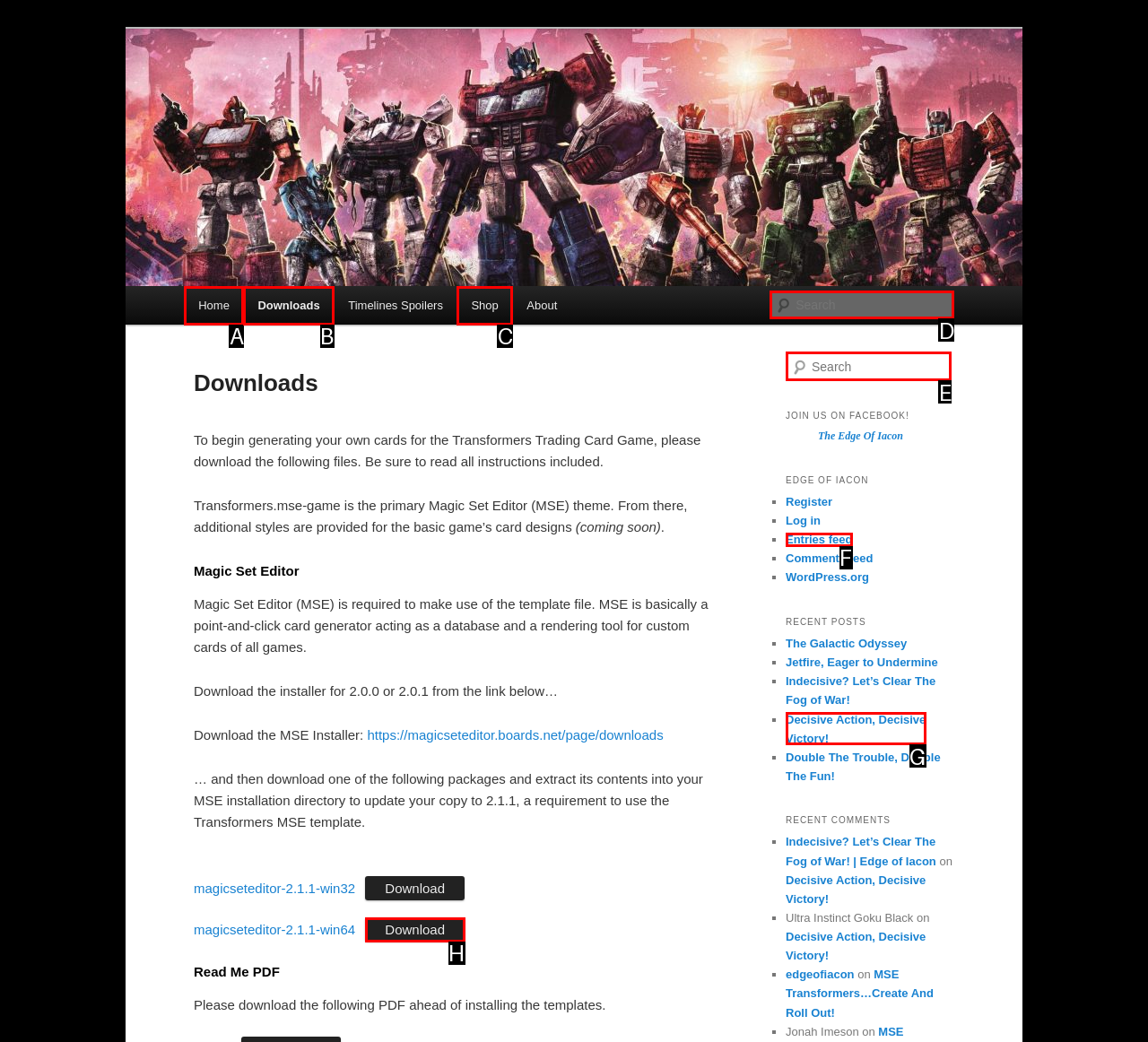From the given options, indicate the letter that corresponds to the action needed to complete this task: contact us. Respond with only the letter.

None